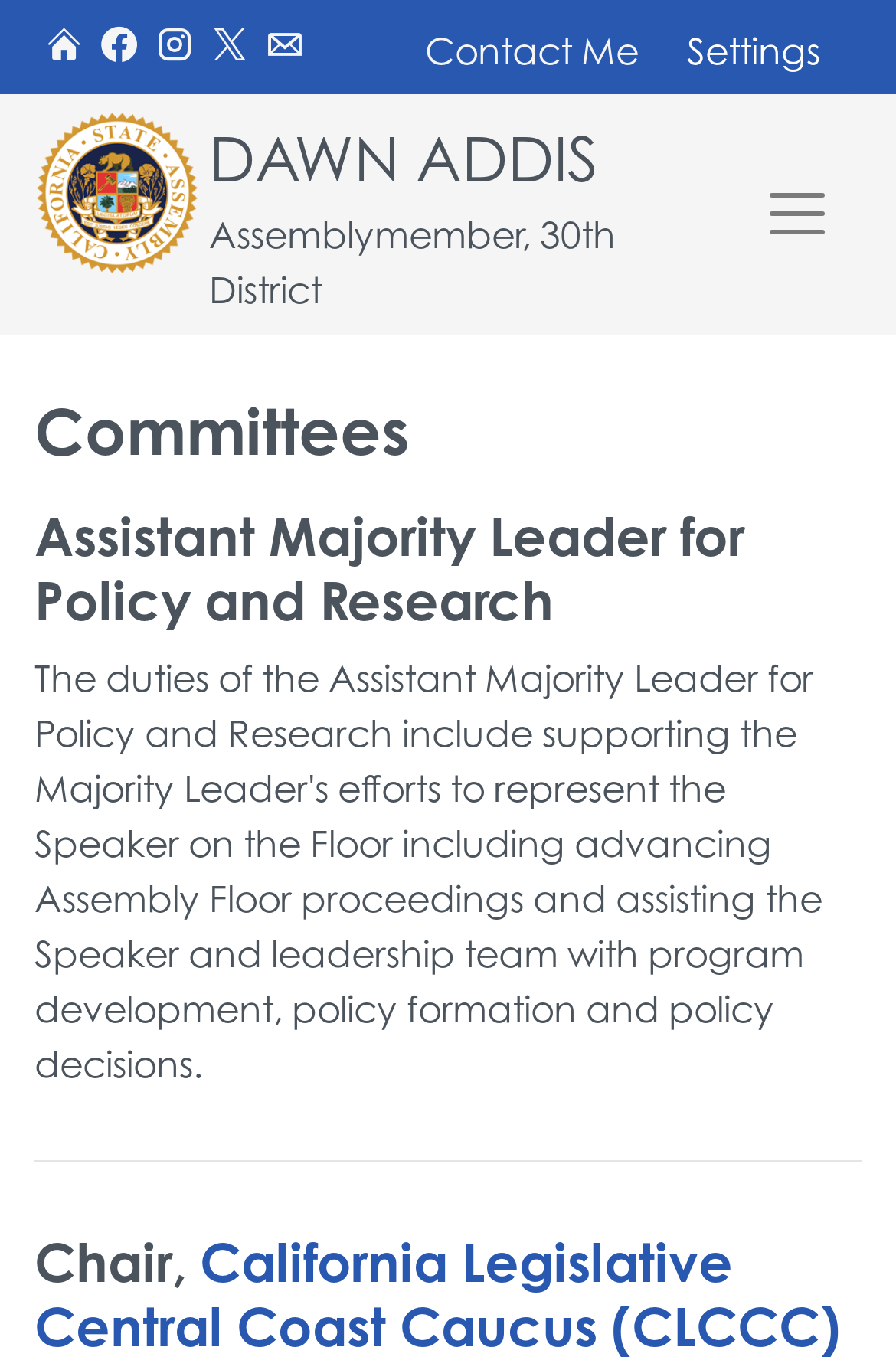Describe all visible elements and their arrangement on the webpage.

The webpage is about Assemblymember Dawn Addis, representing the 30th California Assembly District. At the top left corner, there is a "Skip to main content" link. Below it, a site header banner spans the entire width of the page. Within the banner, there are several social media links, including Home, Facebook, Instagram, Twitter, and Email, aligned horizontally. A "Contact Me" link is located to the right of these social media links. A "Settings" button is positioned at the far right of the banner.

Below the banner, there are two links: "Home" with a corresponding image, and "DAWN ADDIS" with a description "Assemblymember, 30th District" below it. A "Toggle navigation" button is located at the top right corner.

The main content of the page is divided into sections, with headings and subheadings. The first heading is "Committees", followed by a subheading "Assistant Majority Leader for Policy and Research". Below this subheading, there is a horizontal separator line. Another subheading "Chair, California Legislative Central Coast Caucus (CLCCC)" is located below the separator line, with a link to the caucus's webpage.